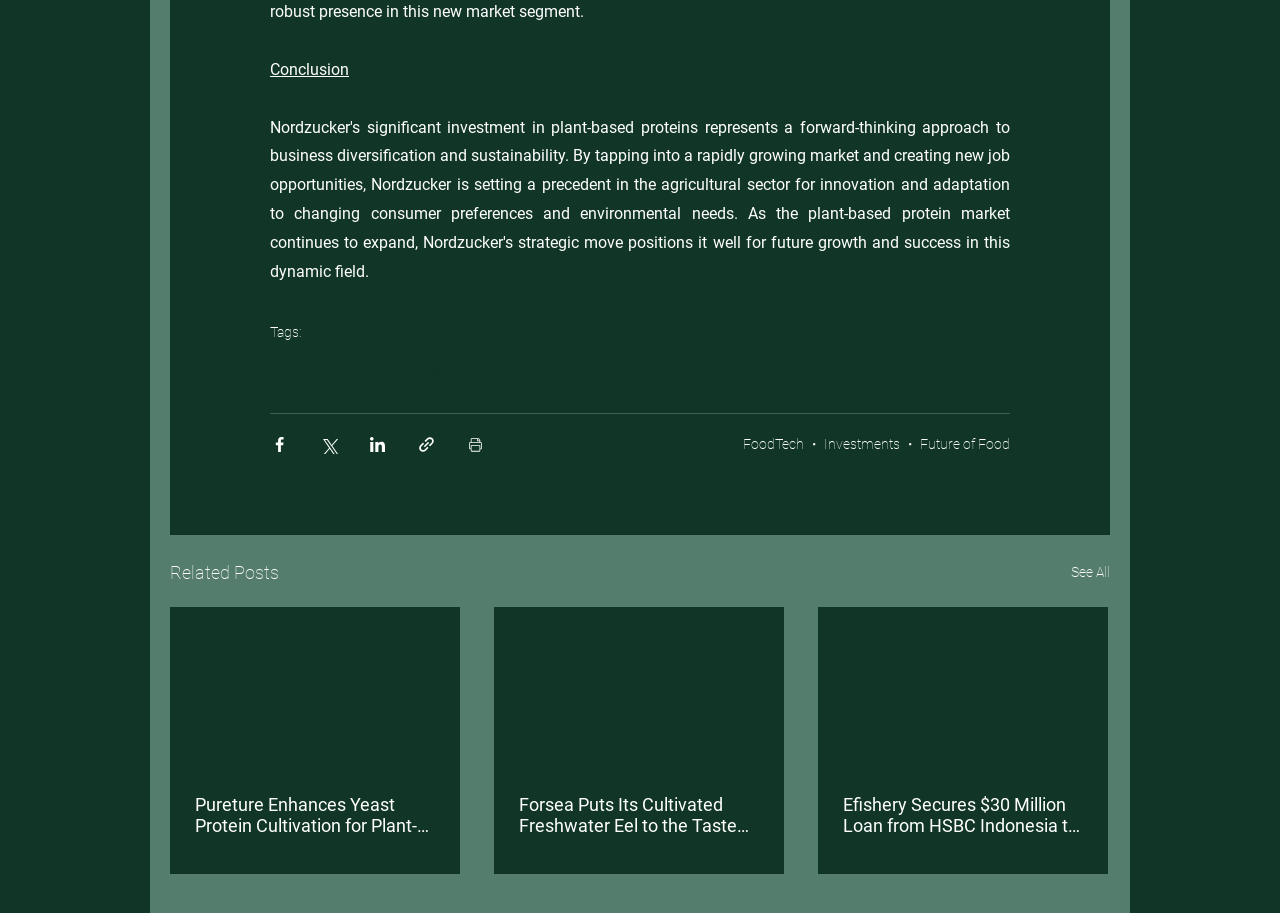Provide the bounding box coordinates of the HTML element this sentence describes: "FoodTech". The bounding box coordinates consist of four float numbers between 0 and 1, i.e., [left, top, right, bottom].

[0.211, 0.399, 0.259, 0.418]